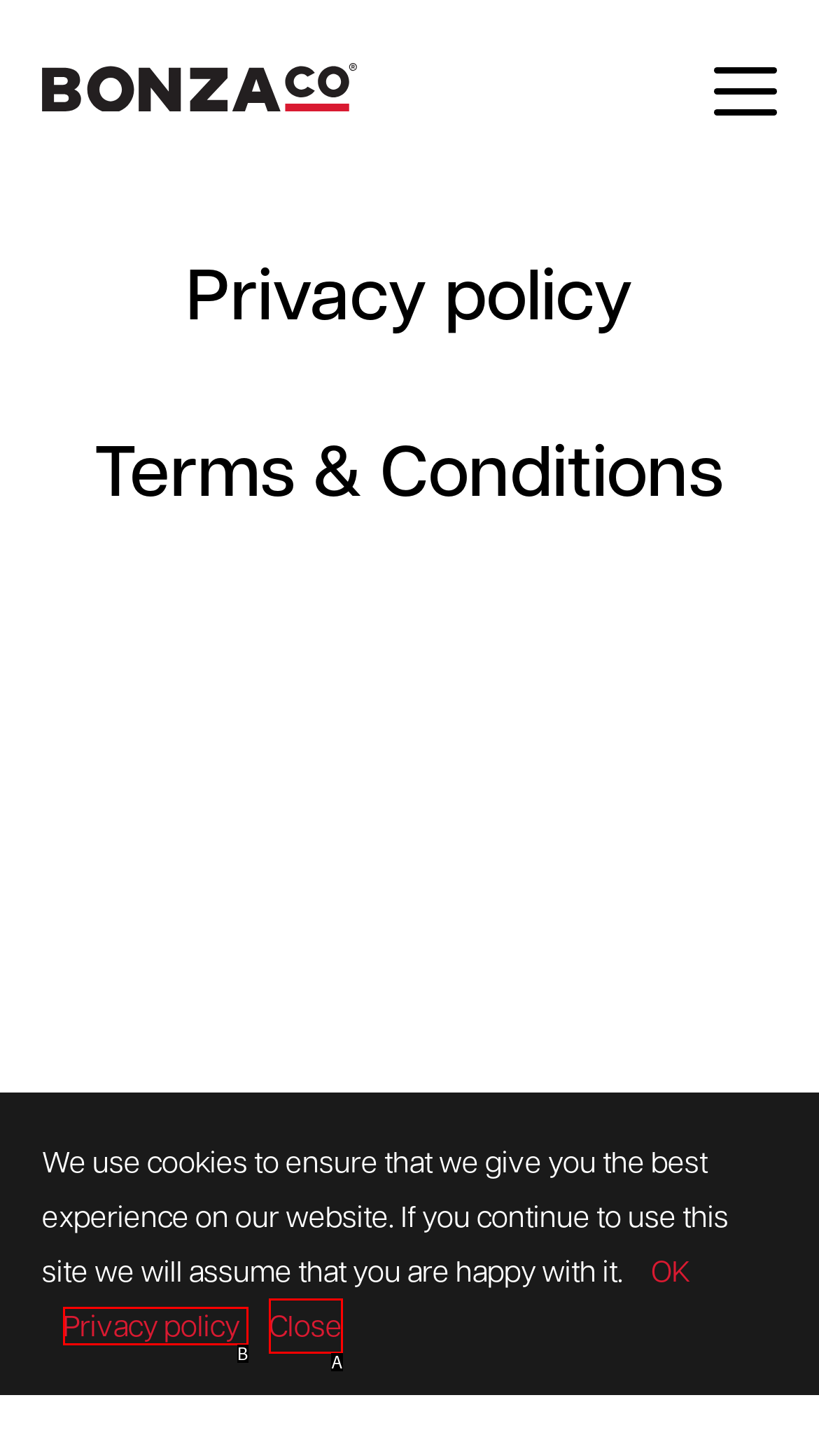Identify the UI element that corresponds to this description: Privacy policy
Respond with the letter of the correct option.

B